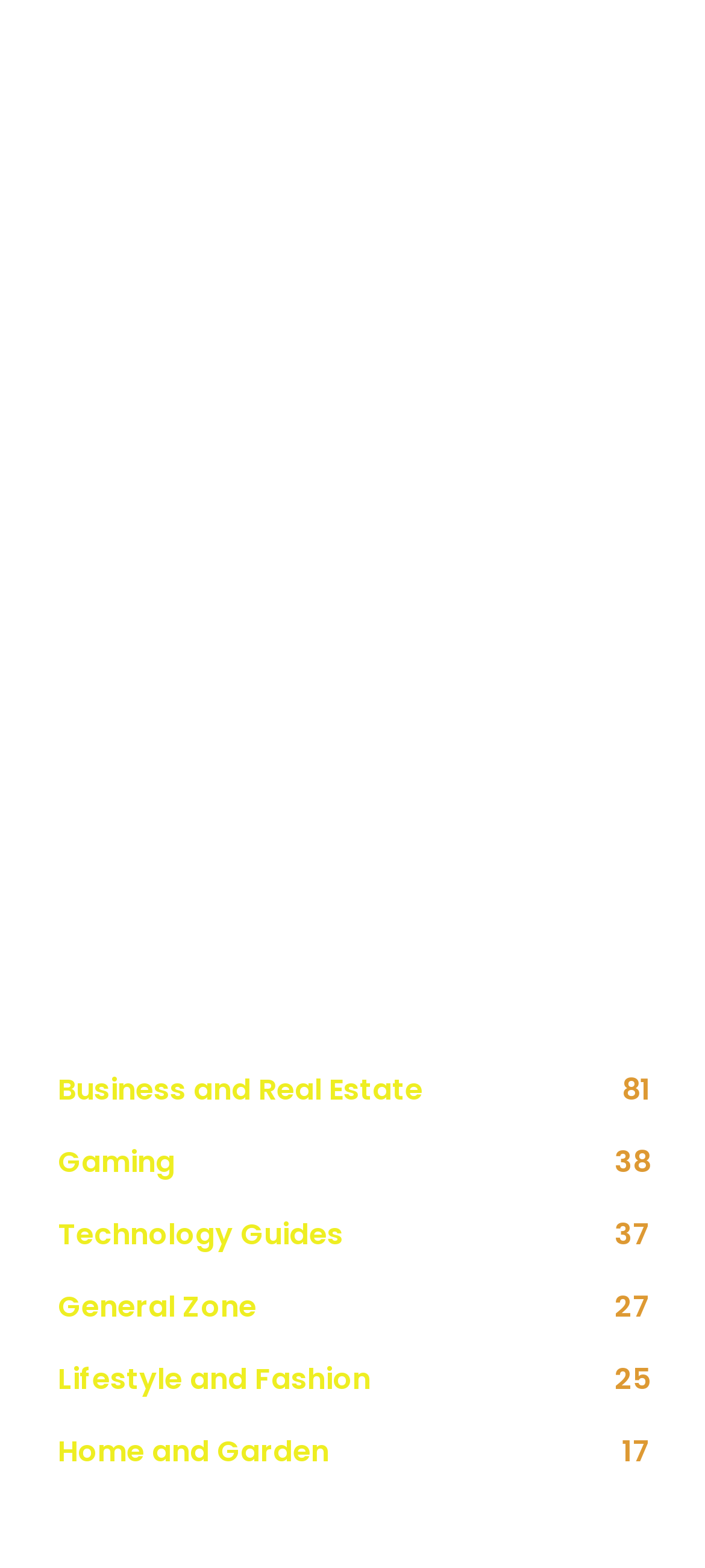When was the article 'What Are The Side Effects Of Marijuana Use?' published?
With the help of the image, please provide a detailed response to the question.

The article 'What Are The Side Effects Of Marijuana Use?' was published on June 11, 2024, as indicated by the time element below the article title.